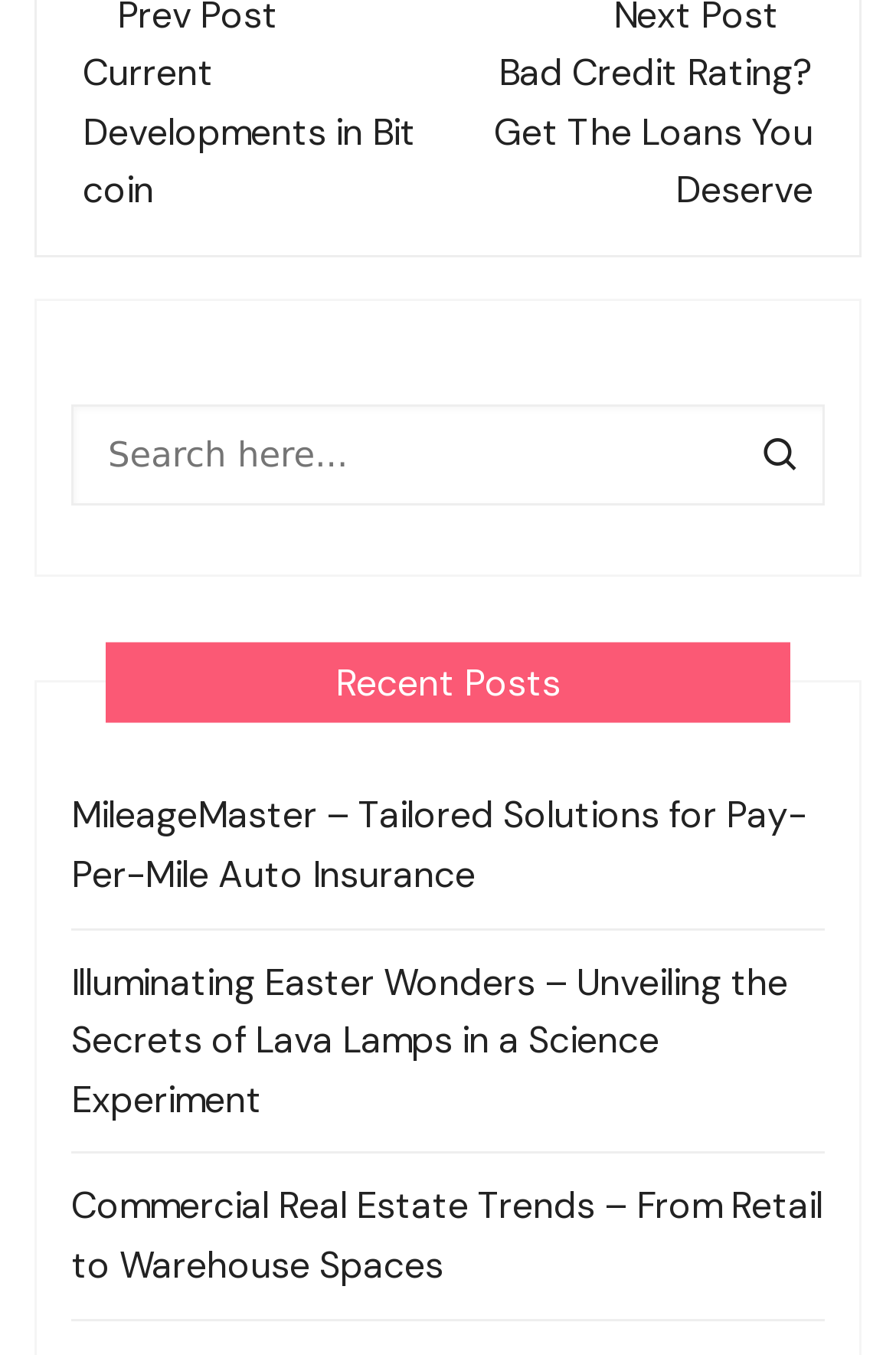Provide the bounding box coordinates of the HTML element this sentence describes: "name="s" placeholder="Search here..."". The bounding box coordinates consist of four float numbers between 0 and 1, i.e., [left, top, right, bottom].

[0.079, 0.299, 0.921, 0.374]